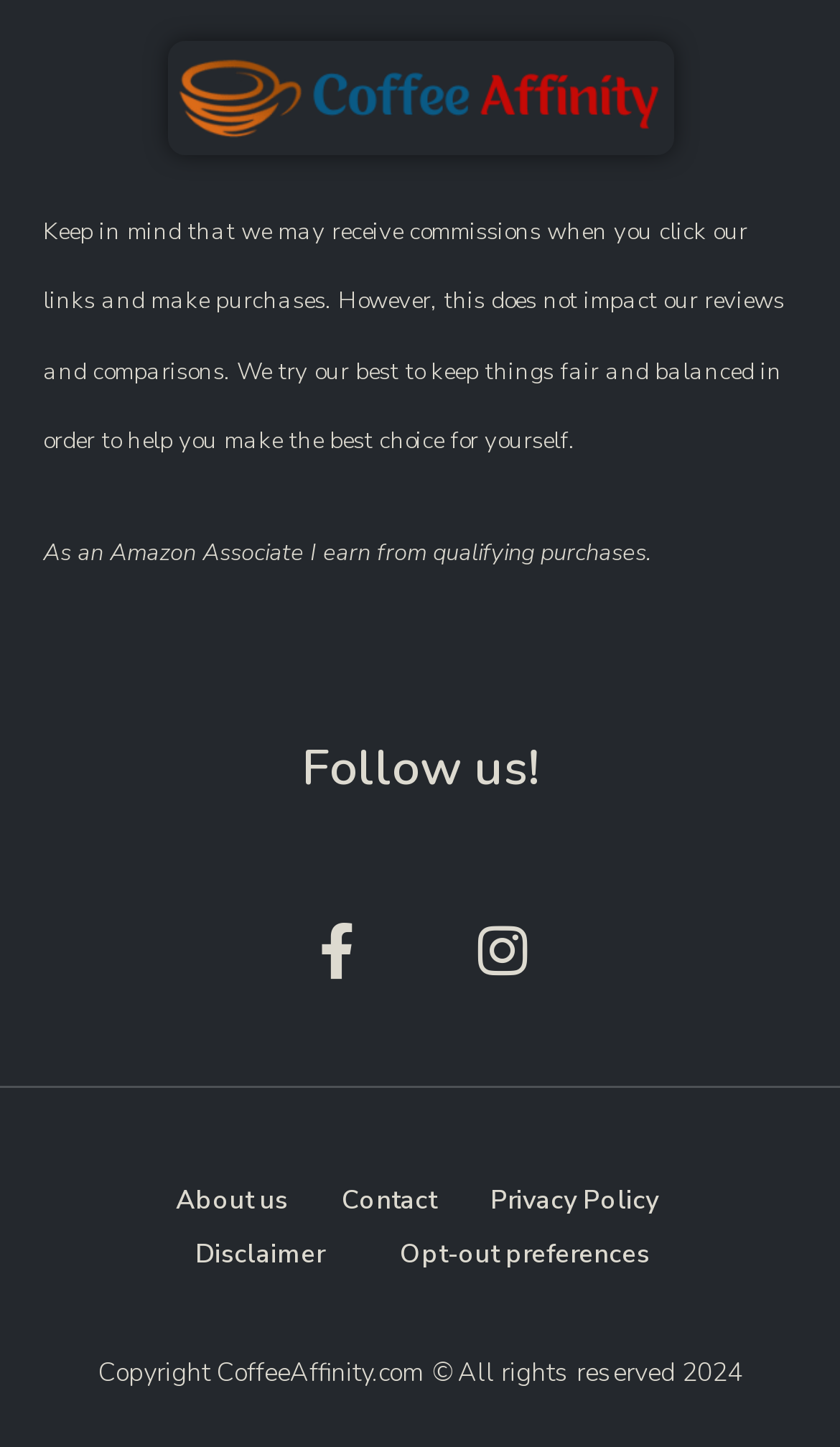What is the name of the website?
Give a single word or phrase as your answer by examining the image.

Coffee Affinity